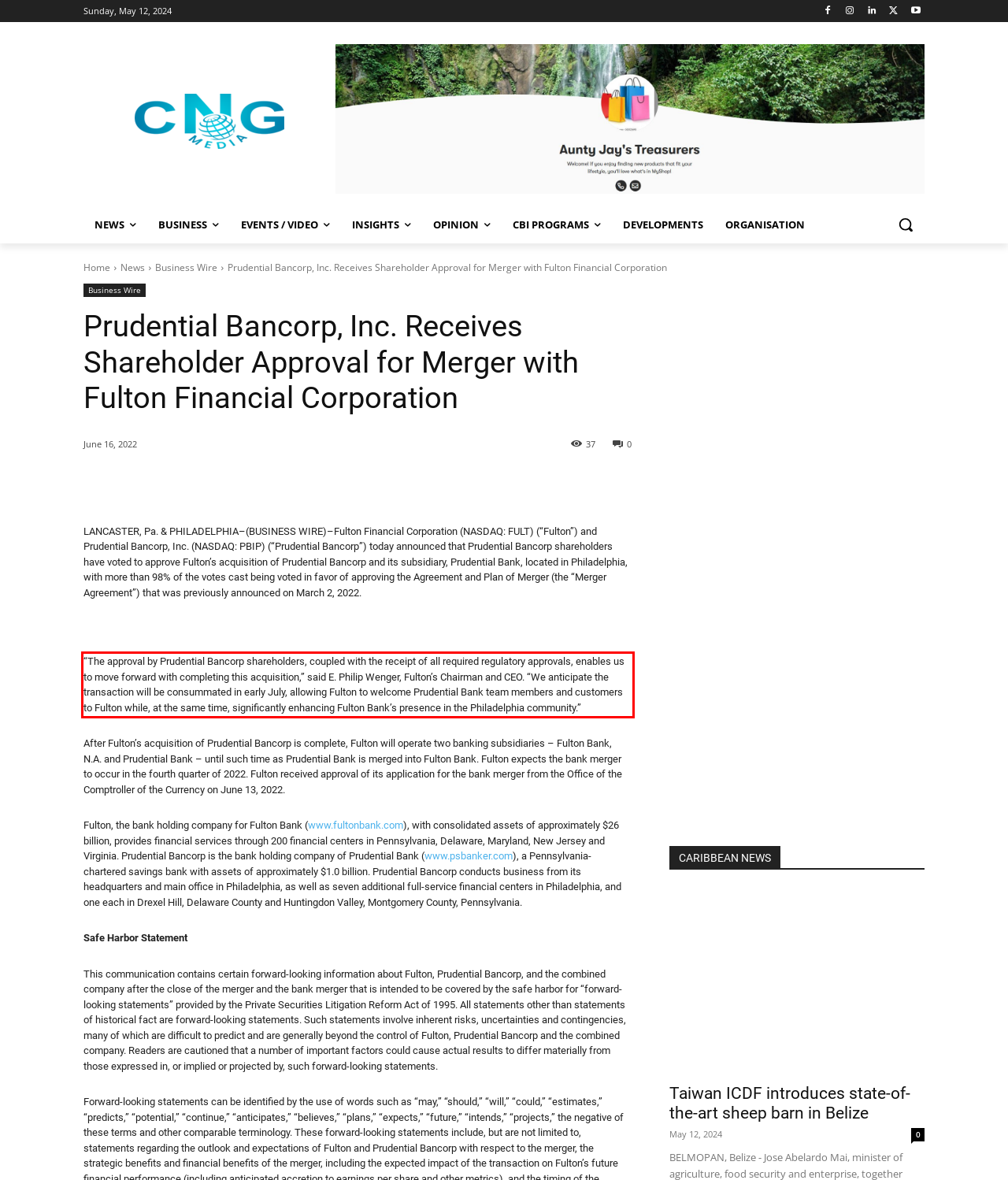Analyze the red bounding box in the provided webpage screenshot and generate the text content contained within.

“The approval by Prudential Bancorp shareholders, coupled with the receipt of all required regulatory approvals, enables us to move forward with completing this acquisition,” said E. Philip Wenger, Fulton’s Chairman and CEO. “We anticipate the transaction will be consummated in early July, allowing Fulton to welcome Prudential Bank team members and customers to Fulton while, at the same time, significantly enhancing Fulton Bank’s presence in the Philadelphia community.”